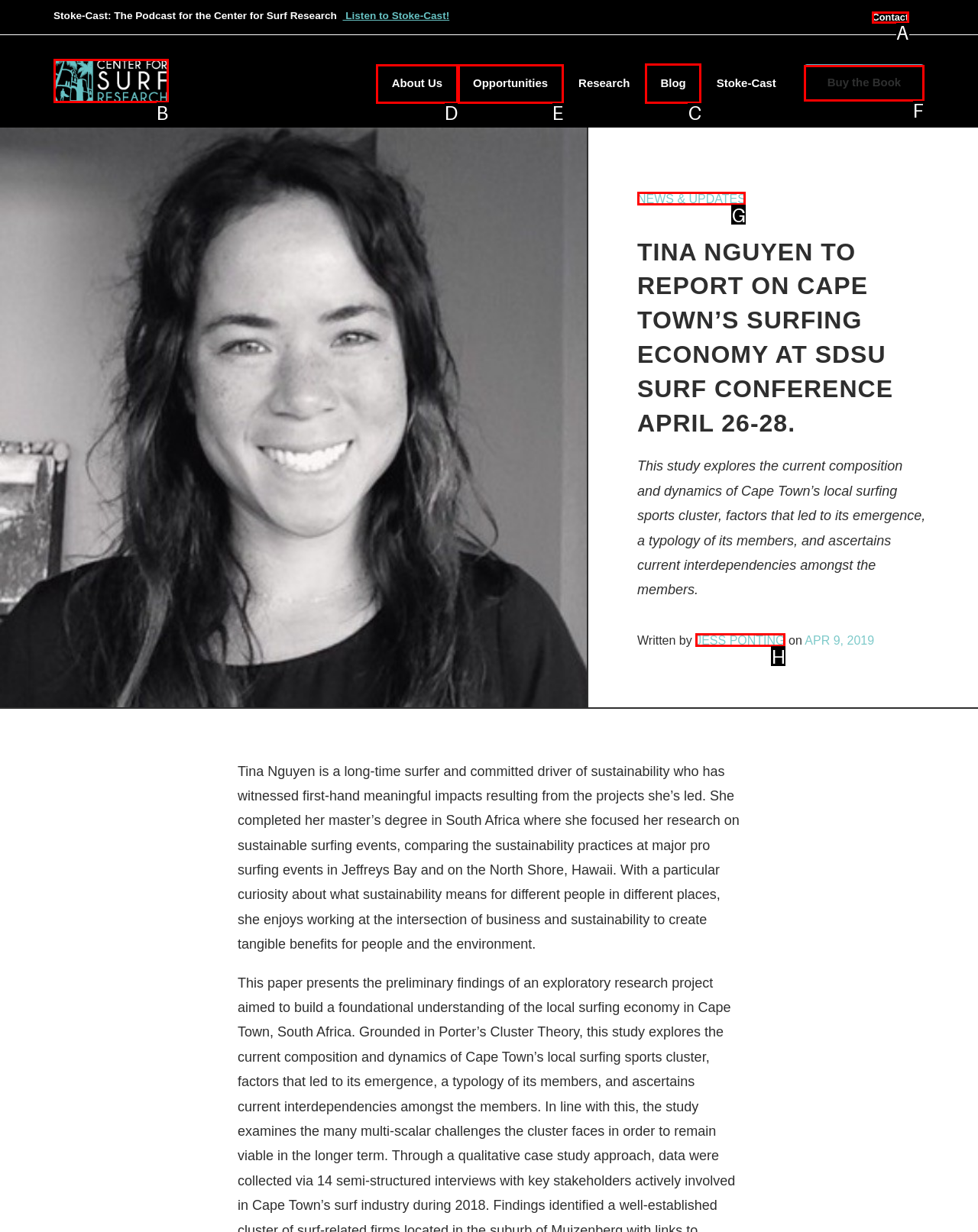Determine which HTML element to click on in order to complete the action: Expand child menu.
Reply with the letter of the selected option.

None